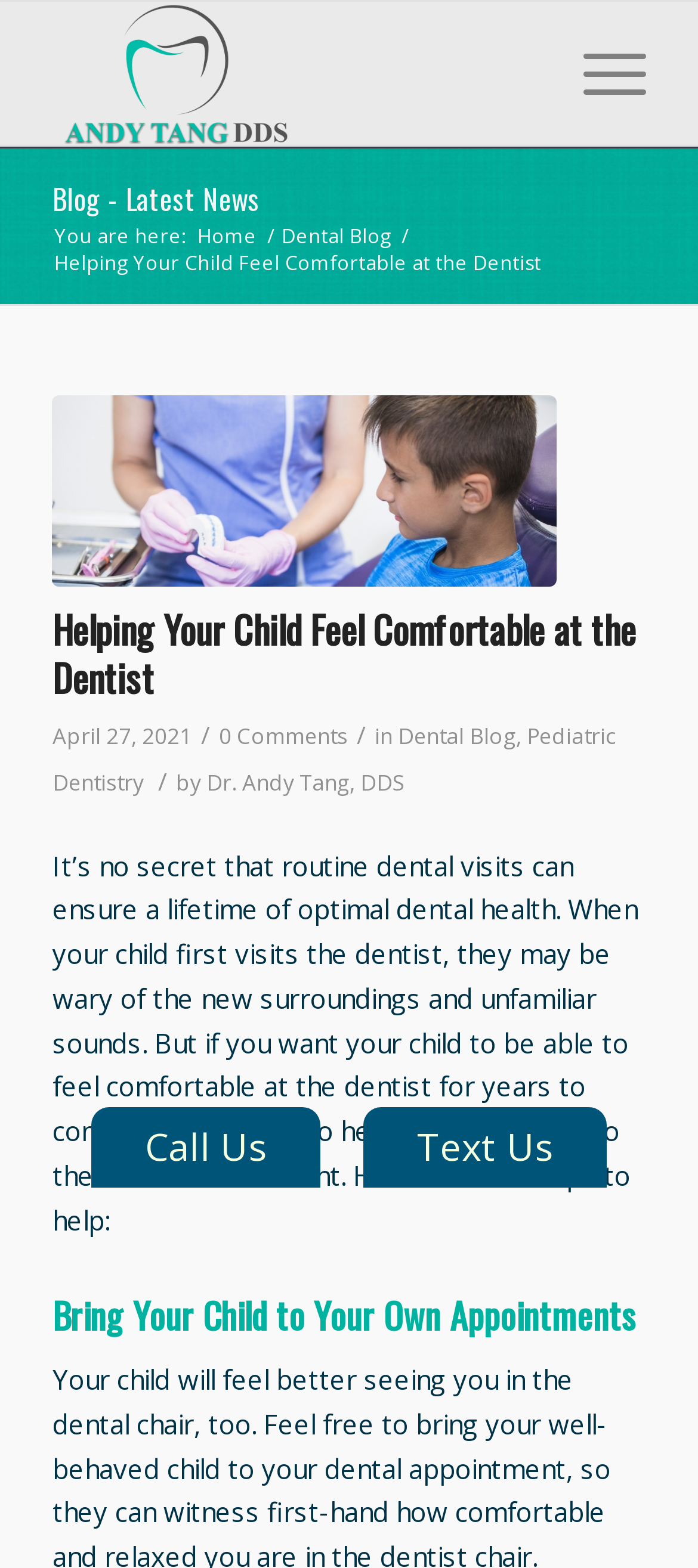What is the category of the article?
Give a detailed response to the question by analyzing the screenshot.

The answer can be found in the article content, where it mentions 'in Pediatric Dentistry' in the paragraph starting with 'It’s no secret that routine dental visits can ensure a lifetime of optimal dental health.'